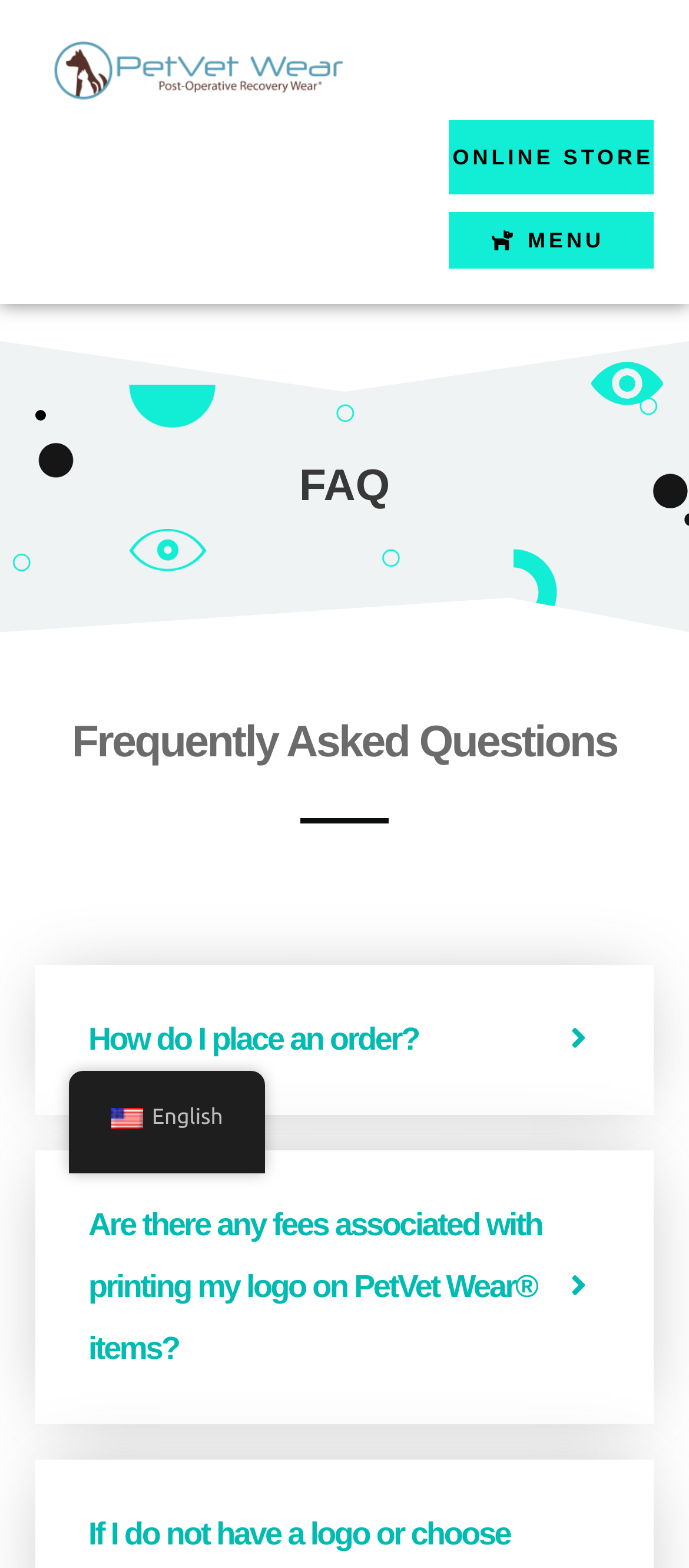Please provide a comprehensive response to the question below by analyzing the image: 
What is the name of the online store?

I inferred this answer by looking at the logo link 'Logo PetVet Wear Vectorized Main3' and the link 'ONLINE STORE' which suggests that the online store is related to PetVet Wear.